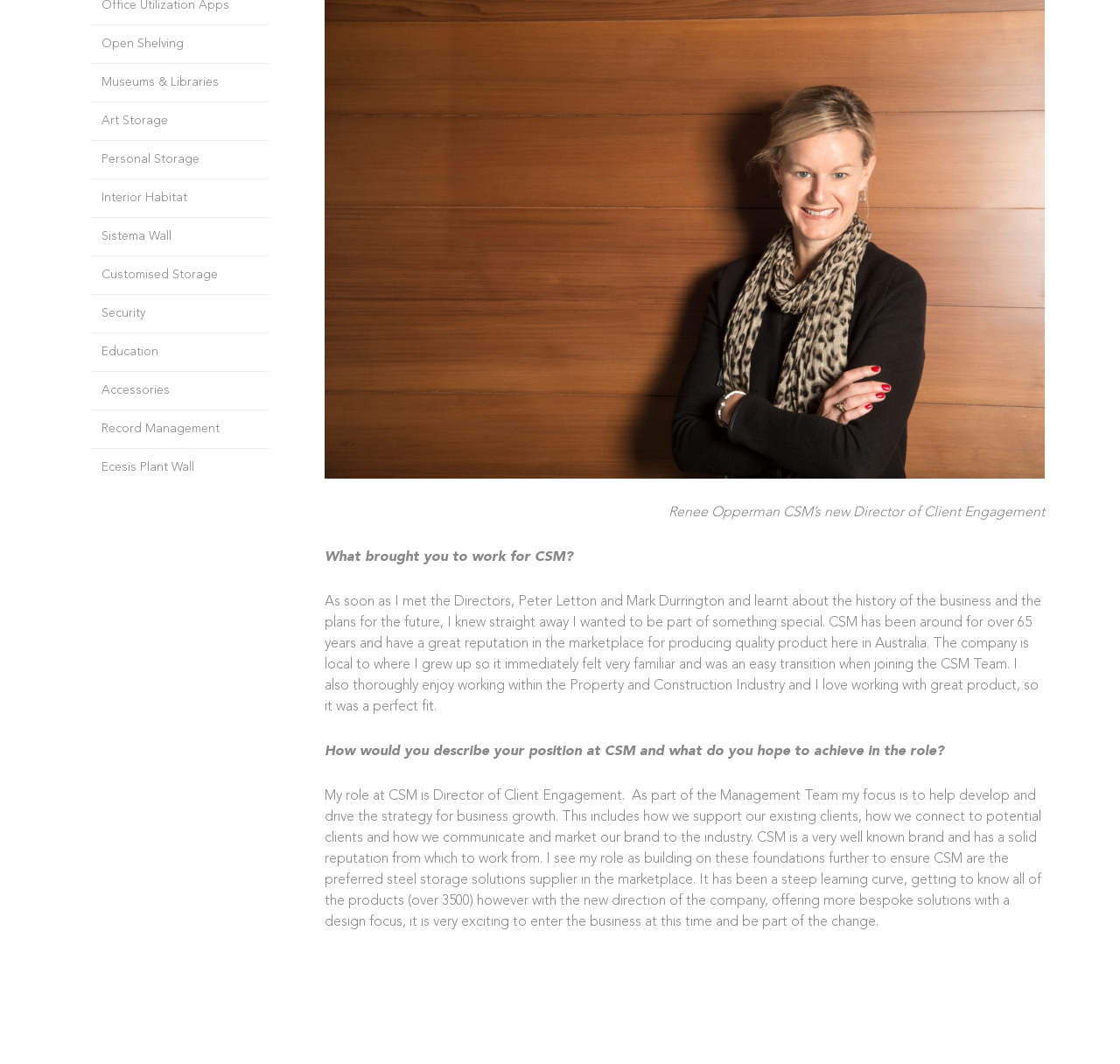Please find the bounding box for the UI component described as follows: "Education".

[0.081, 0.313, 0.24, 0.349]